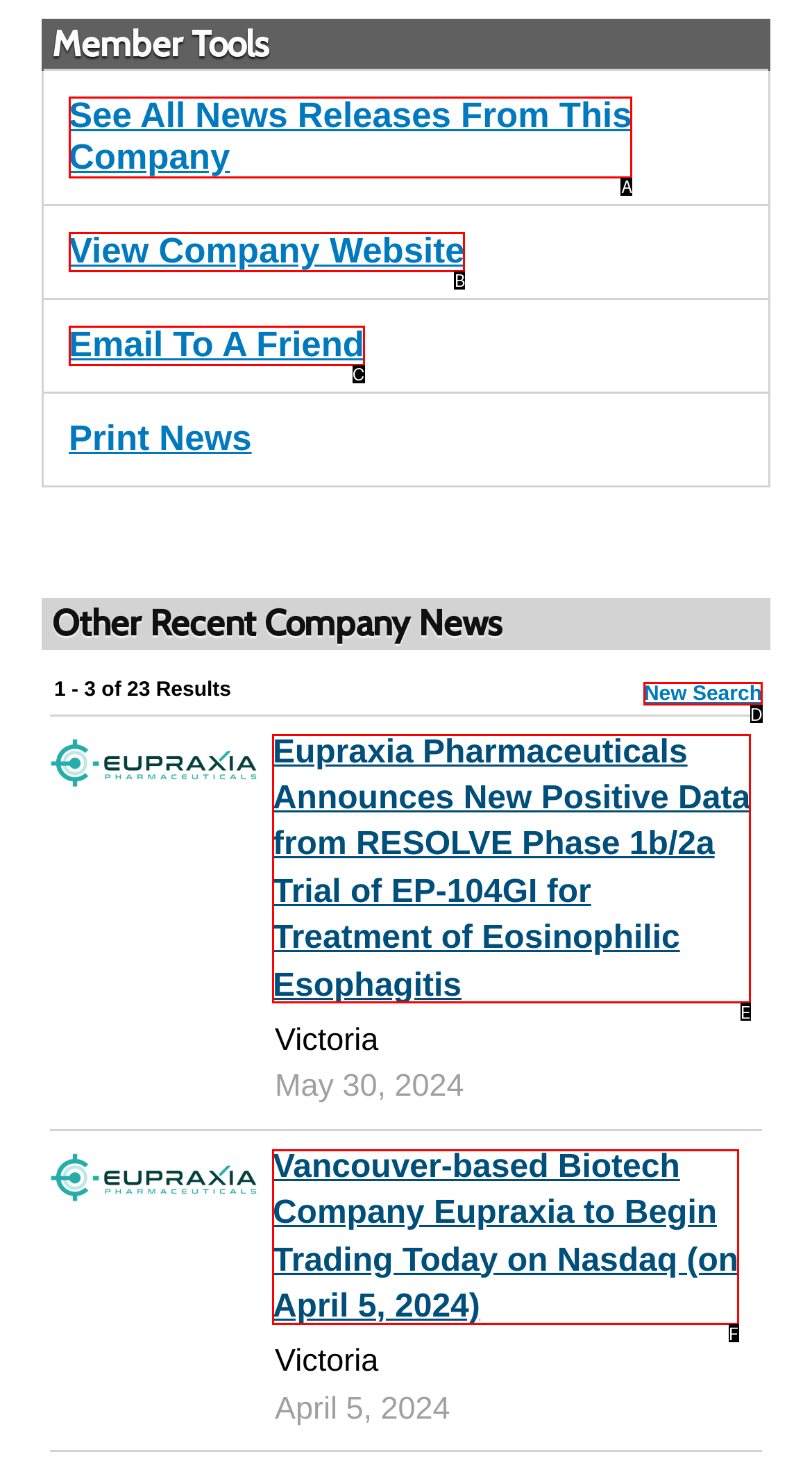Identify which HTML element matches the description: Email To A Friend. Answer with the correct option's letter.

C